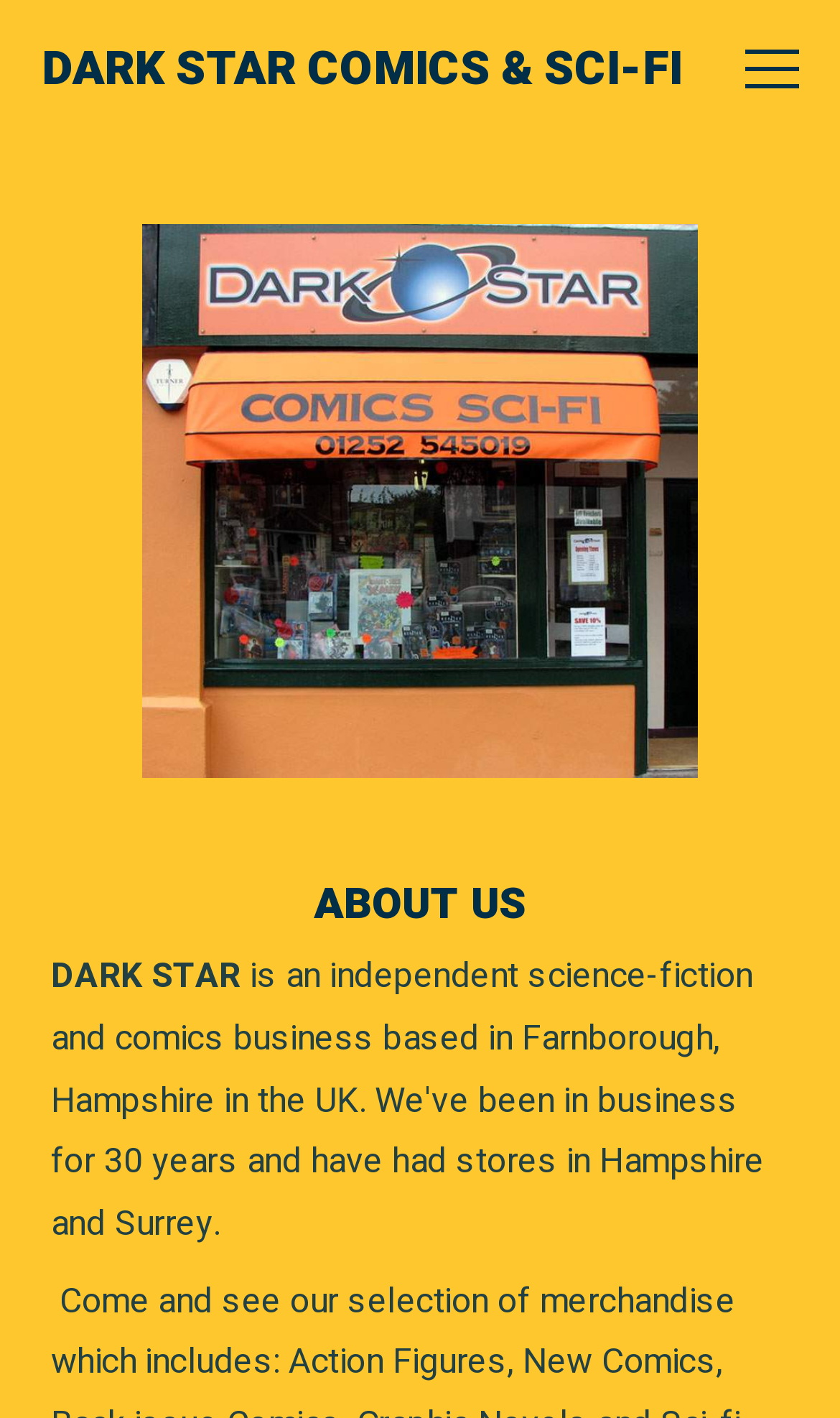Explain the webpage in detail.

The webpage is titled "Home Page" and appears to be related to Dark Star Comics & Sci-Fi. At the top-left of the page, there is a large heading that reads "DARK STAR COMICS & SCI-FI", which is also a clickable link. To the right of this heading, there is a button labeled "Menu". 

Below the heading, there is a large figure that takes up most of the width of the page, which is an image preview that can be clicked on. 

Further down the page, there is another heading that reads "ABOUT US". Below this heading, there is a paragraph of text that starts with "DARK STAR", although the rest of the content is not specified.